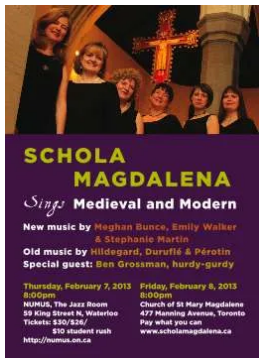Answer the question below with a single word or a brief phrase: 
What instrument is Ben Grossman playing?

hurdy-gurdy